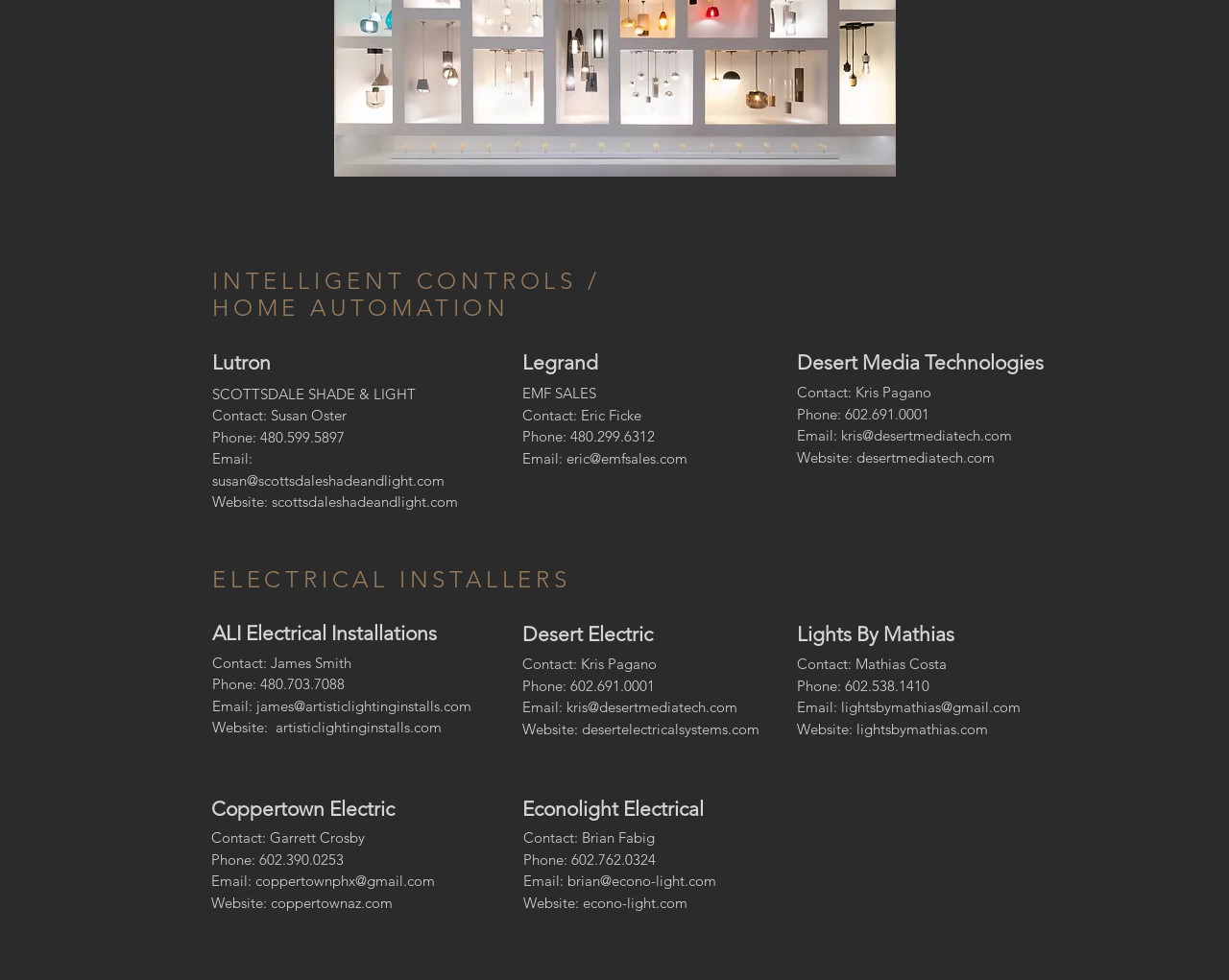Identify the bounding box of the UI component described as: "lightsbymathias@gmail.com".

[0.684, 0.713, 0.83, 0.731]